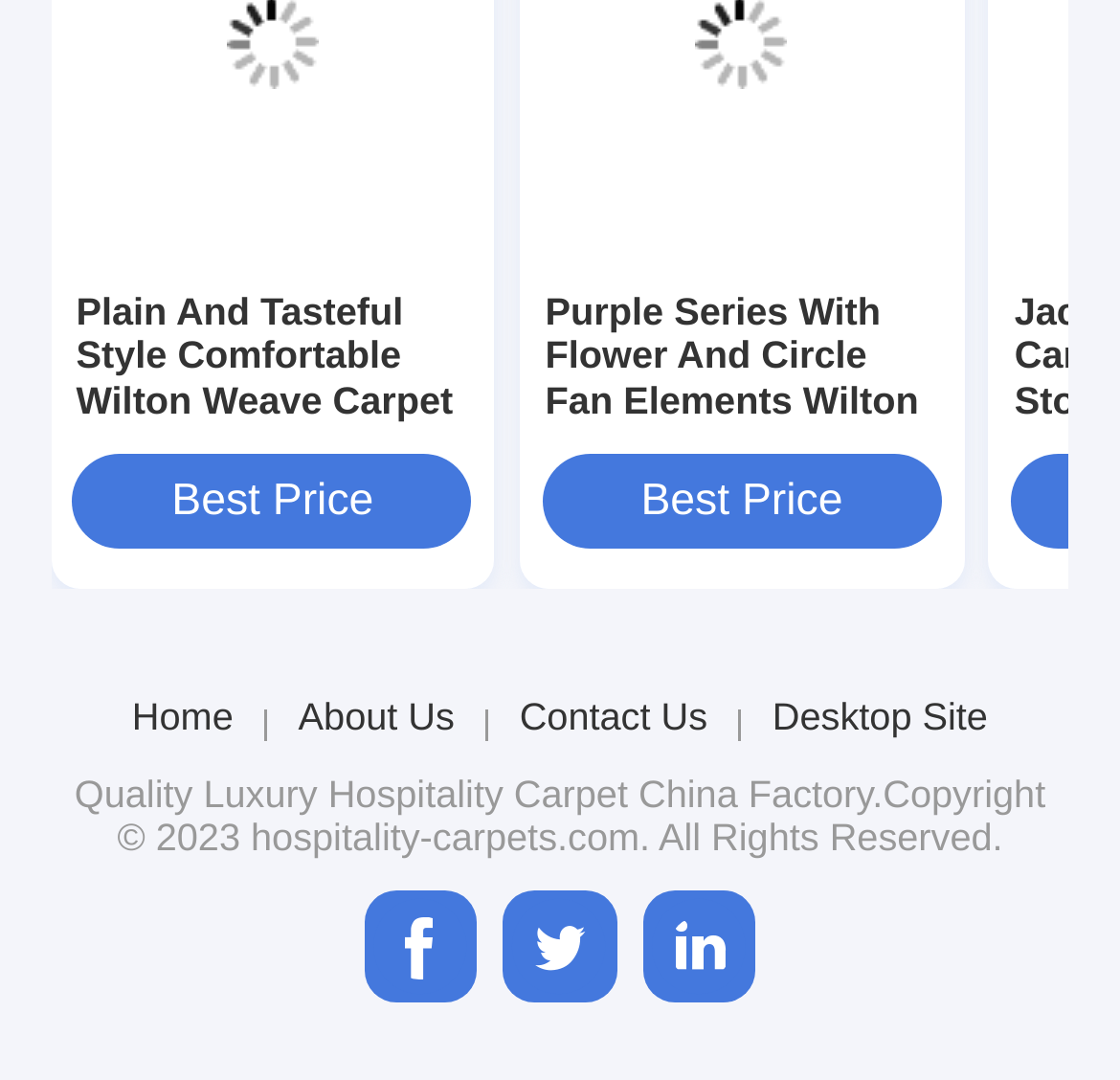Show me the bounding box coordinates of the clickable region to achieve the task as per the instruction: "View Plain And Tasteful Style Comfortable Wilton Weave Carpet For Room".

[0.068, 0.268, 0.419, 0.433]